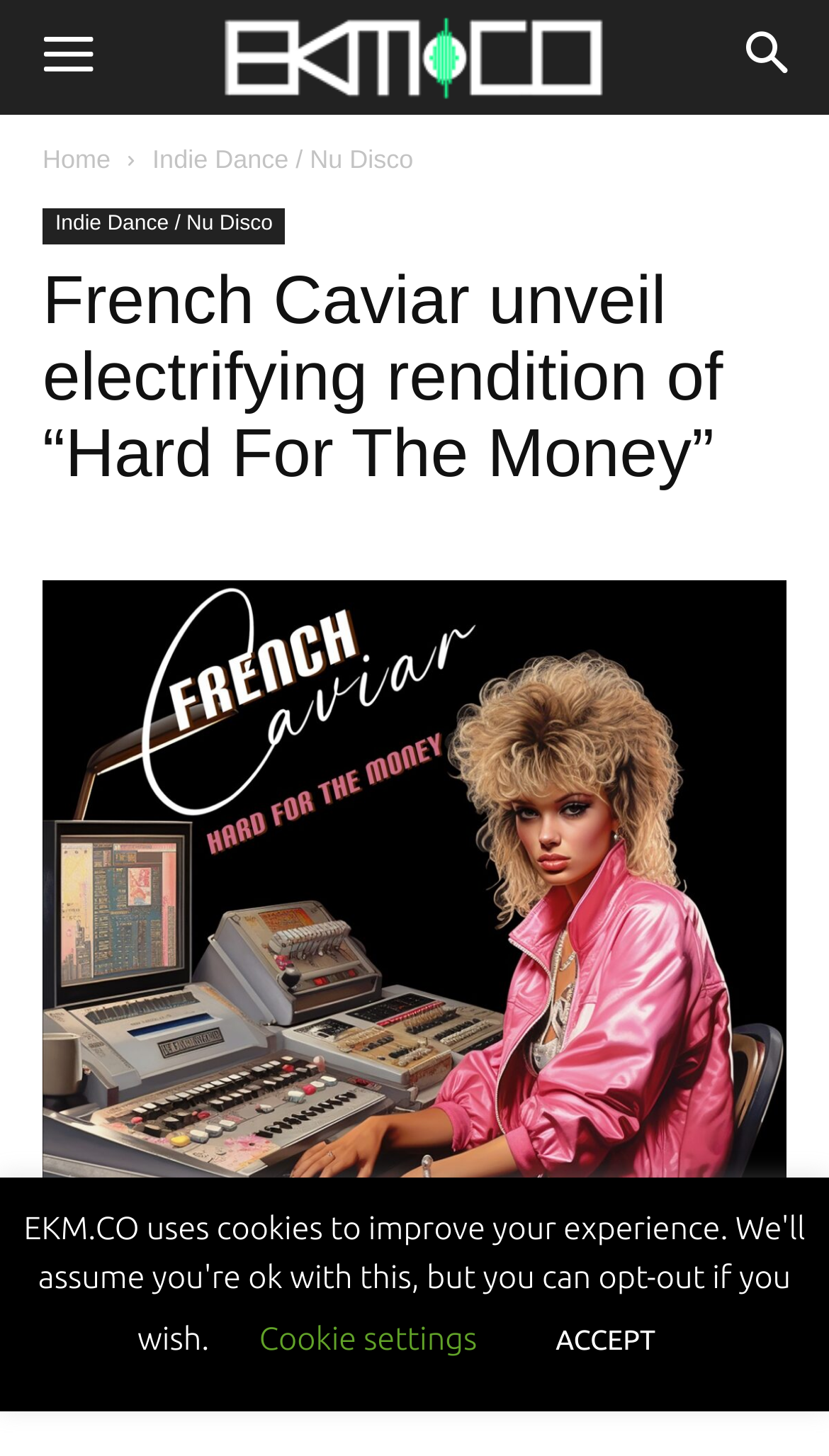Find the bounding box coordinates of the clickable area required to complete the following action: "View recent posts".

None